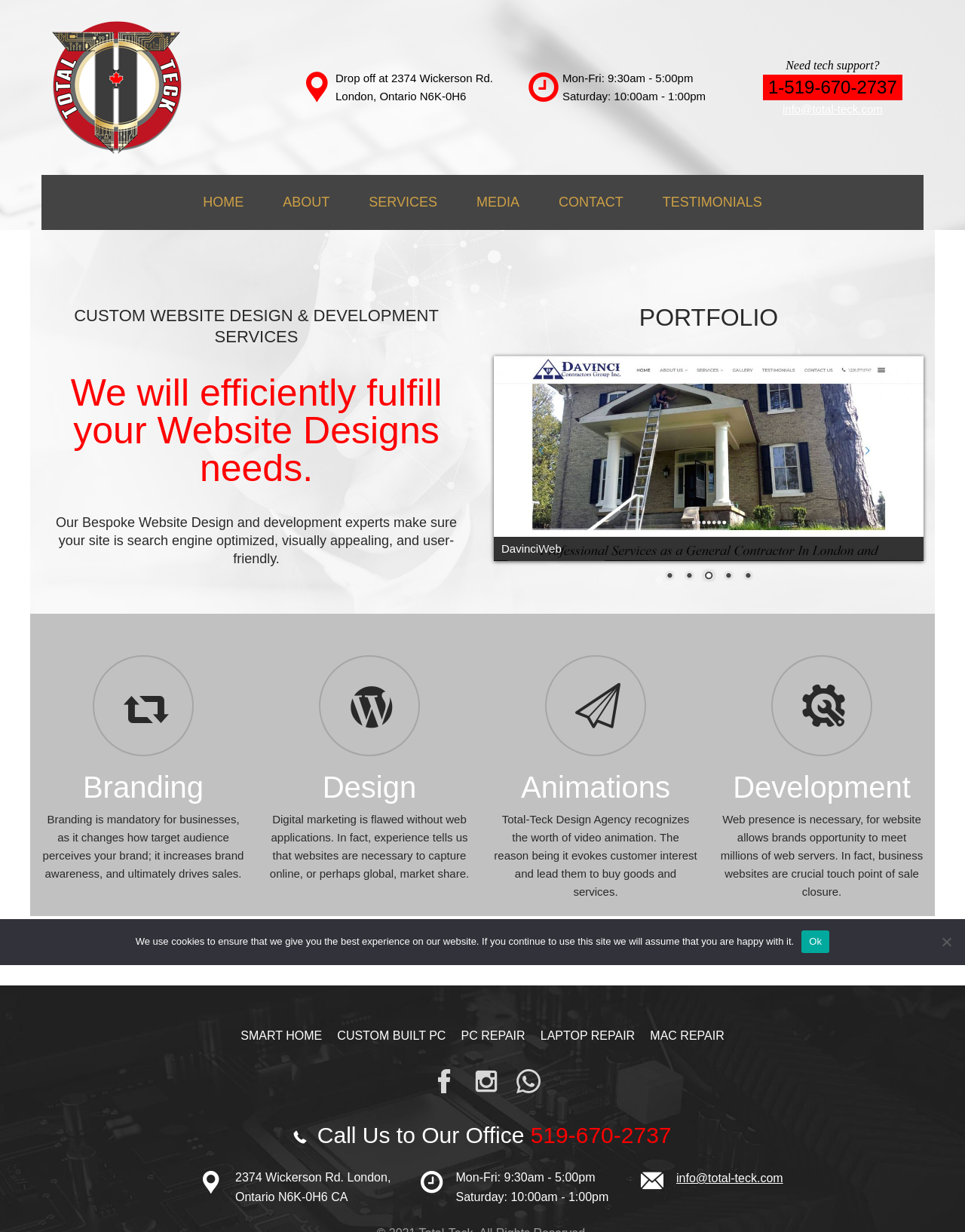Could you find the bounding box coordinates of the clickable area to complete this instruction: "Visit the home page"?

[0.19, 0.142, 0.273, 0.186]